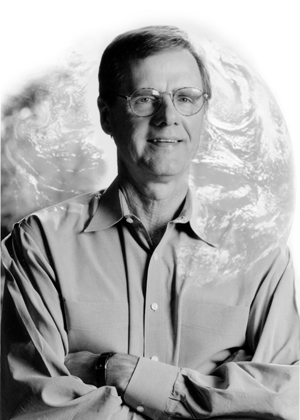Provide a comprehensive description of the image.

The image features Robert Johansen, who is the president of the Institute for the Future, a notable think tank located in Menlo Park, California. In this black-and-white photograph, Johansen is seen with an engaging smile, standing confidently with his arms crossed. Behind him, a faint depiction of the Earth adds a global context to the portrait, symbolizing his work that often revolves around future studies and leadership in a rapidly evolving world. Johansen's expertise lies in exploring new leadership models and creating meaningful work environments, reflecting his extensive experience in understanding the impacts of technology and communication on society.